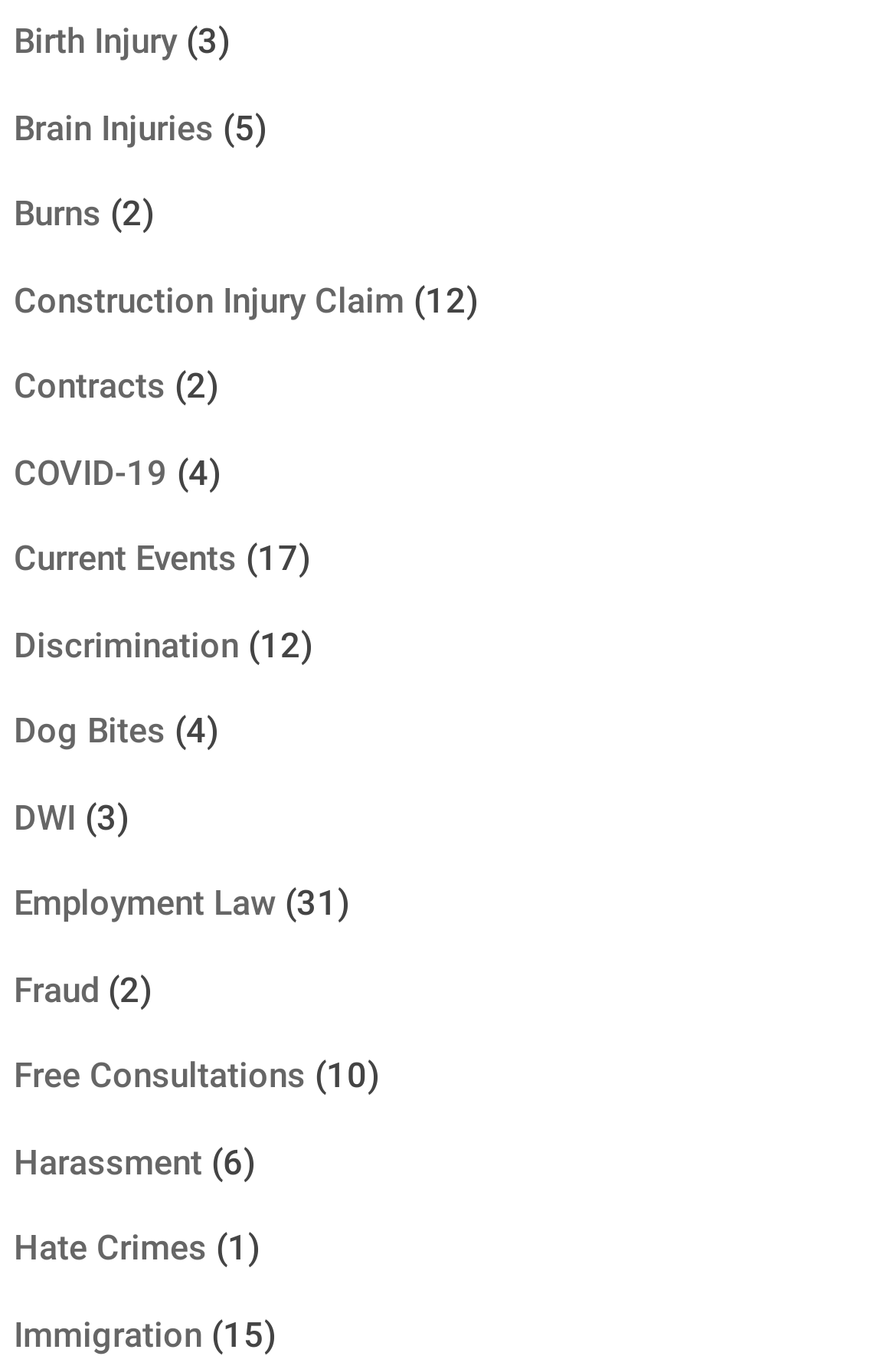What is the topic of the link with the most StaticText? Refer to the image and provide a one-word or short phrase answer.

Employment Law